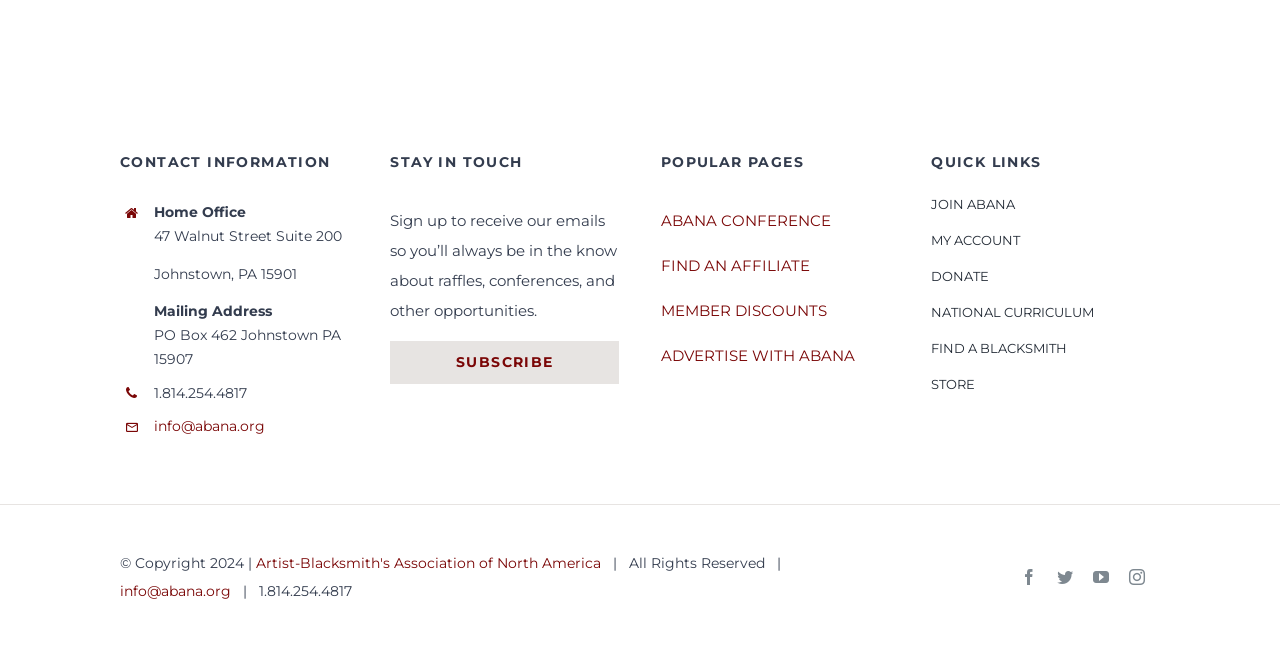What is the name of the organization?
Refer to the image and offer an in-depth and detailed answer to the question.

I found the organization's name by looking at the footer section, where it says '© Copyright 2024 | Artist-Blacksmith's Association of North America | All Rights Reserved'.